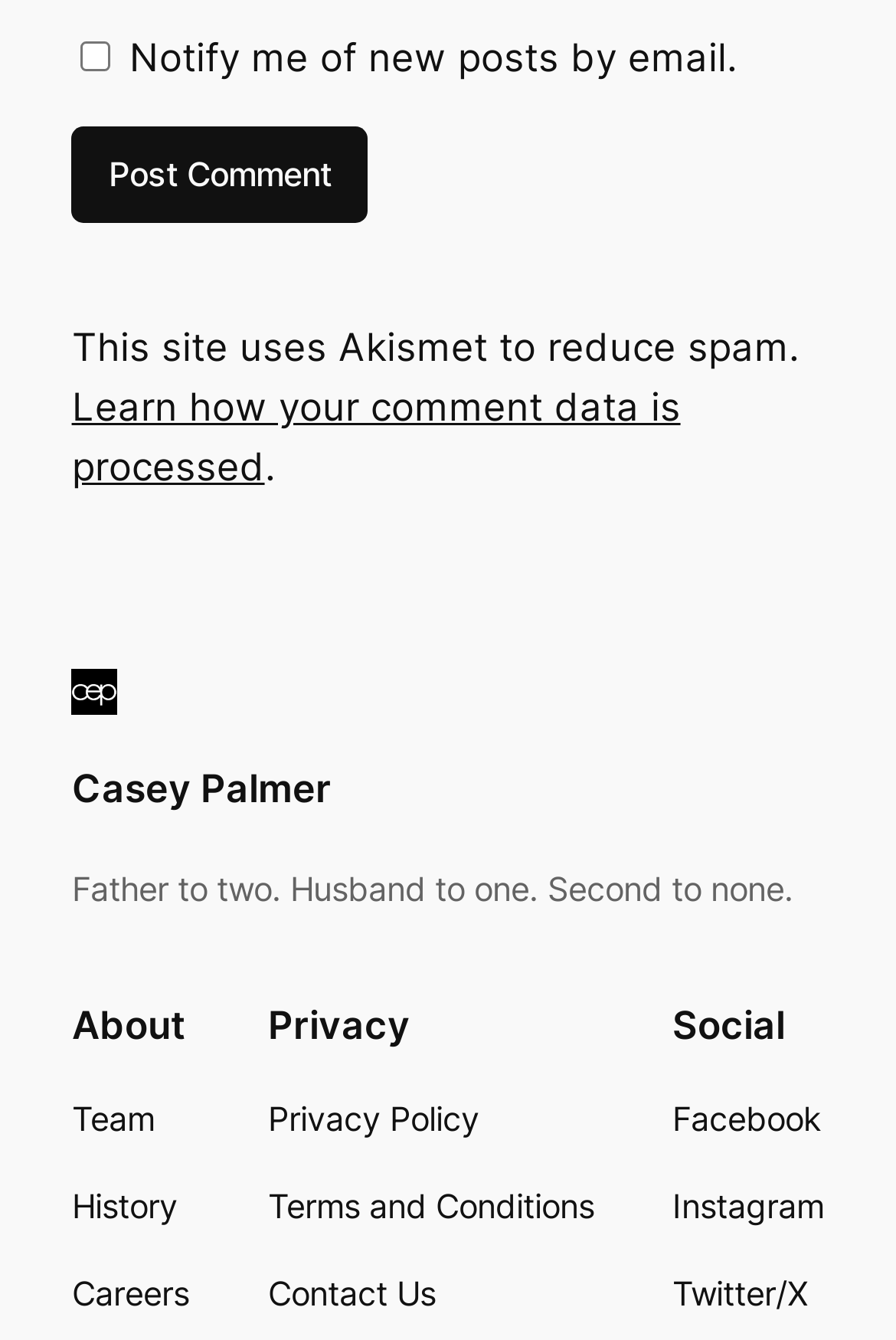Based on the element description "Why I Give", predict the bounding box coordinates of the UI element.

None